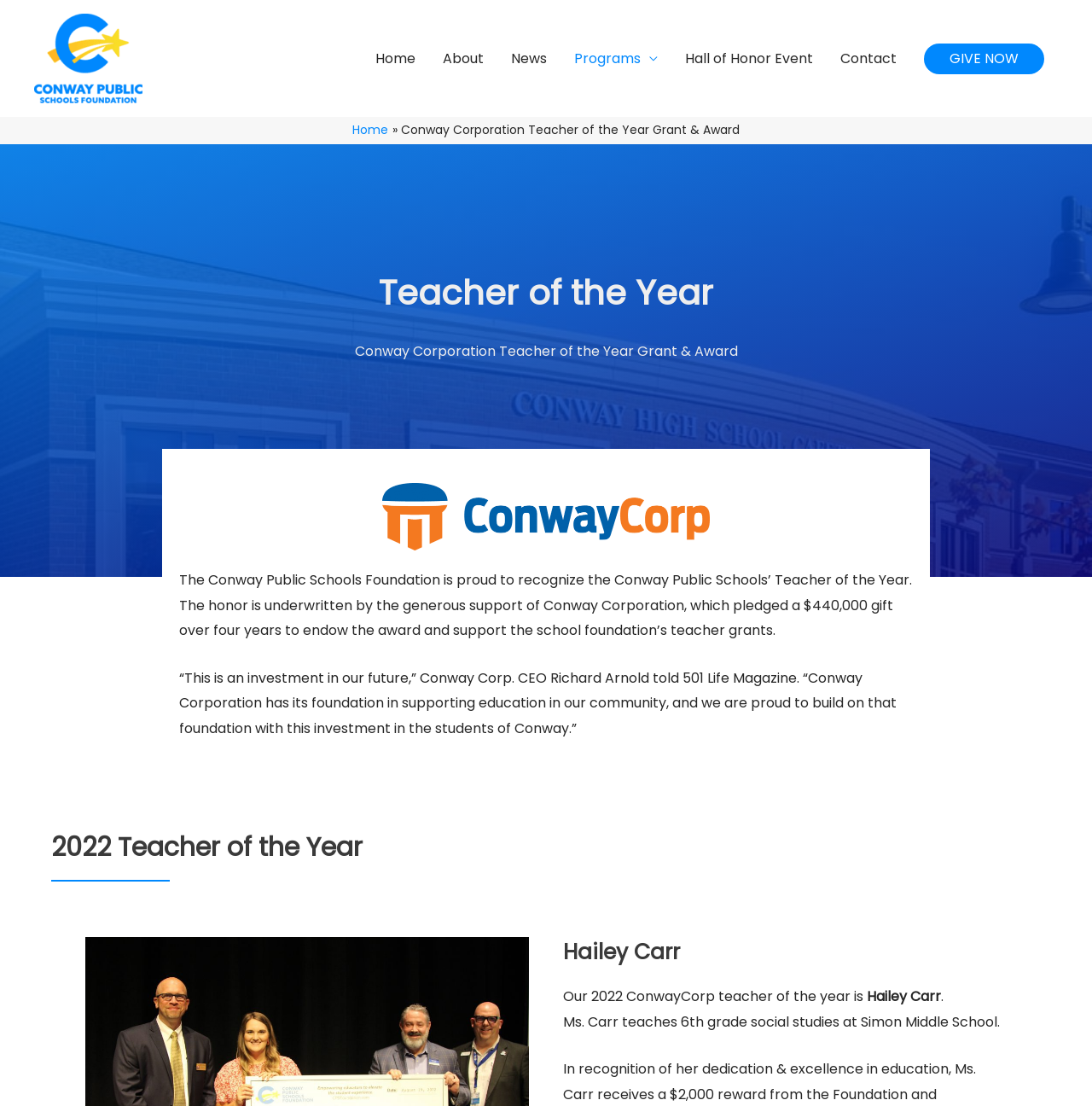Determine the bounding box coordinates of the clickable region to carry out the instruction: "Click the 'Conway Public Schools Foundation' link at the top".

[0.031, 0.043, 0.13, 0.061]